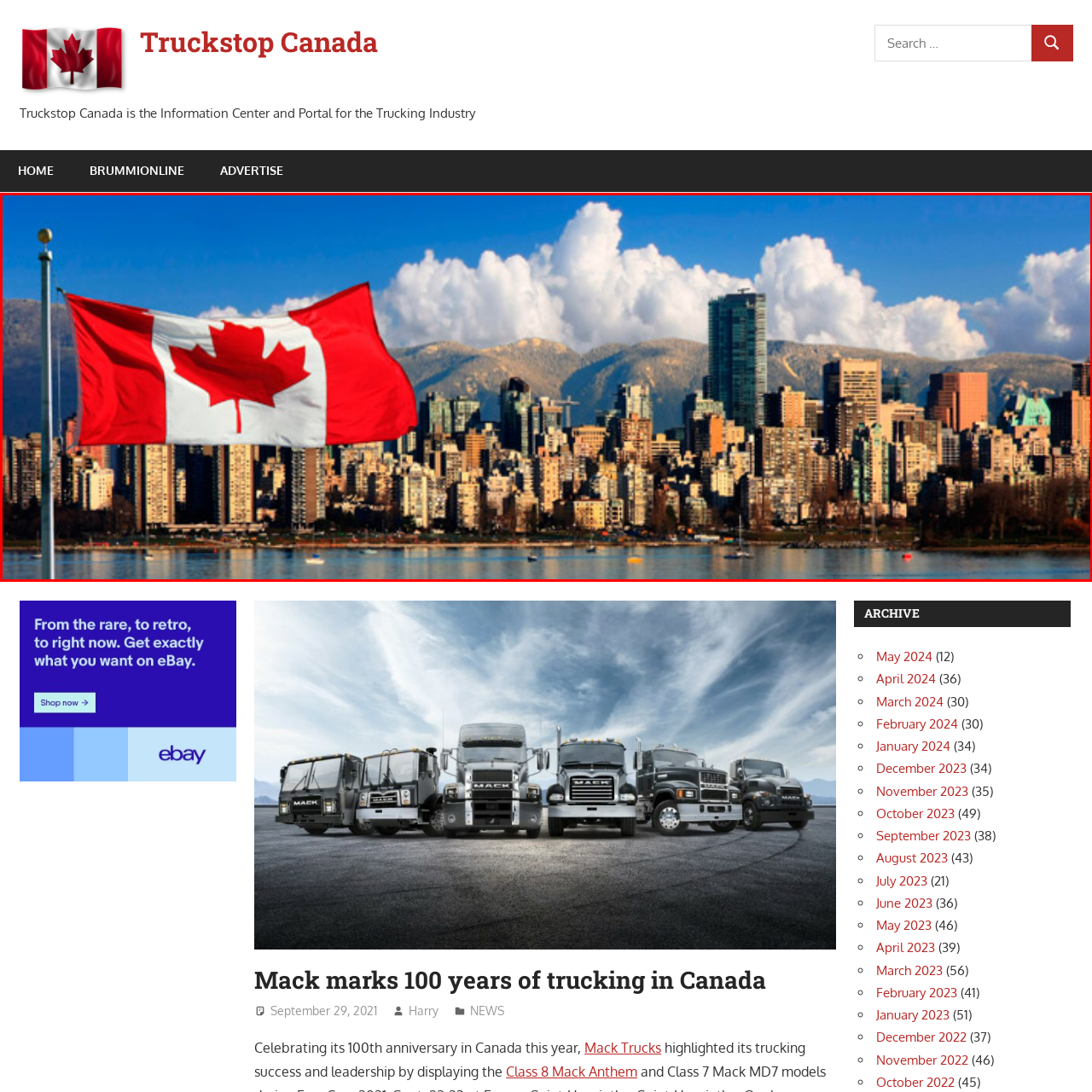Elaborate on the image contained within the red outline, providing as much detail as possible.

The image showcases a vibrant Canadian flag proudly waving against a stunning backdrop of Vancouver's skyline. The flag's bold red and white colors are contrasted by the city's iconic high-rise buildings, nestled between the mountains and the shimmering waters of the harbor. Fluffy white clouds float above the scene, enhancing the picturesque view, which epitomizes Canada's natural beauty and urban charm. This visual celebration reflects the nation's spirit, especially in the context of significant milestones, such as Mack trucks marking their 100 years of presence in Canada, symbolizing a long-standing connection to the trucking industry and the country's development.